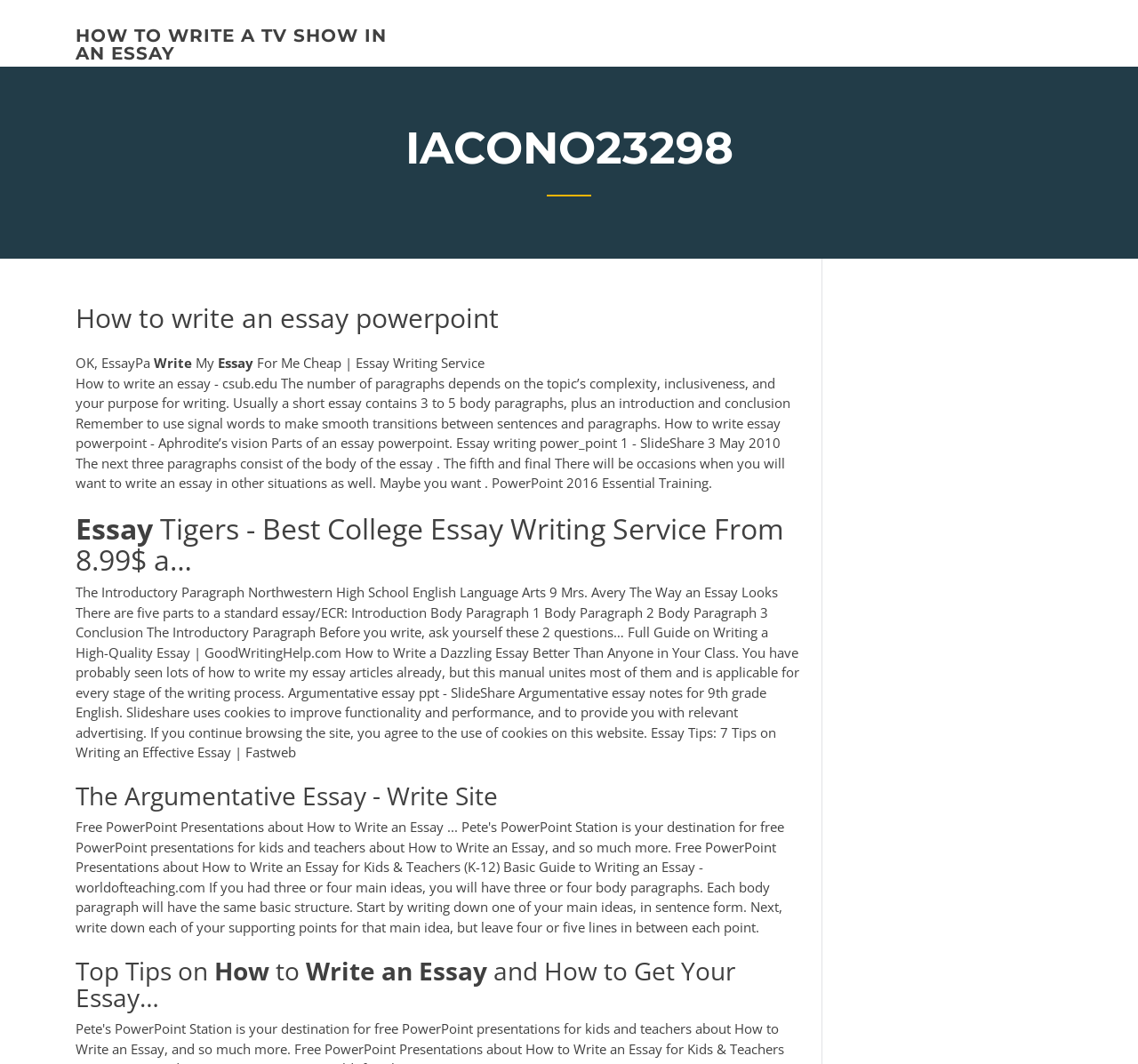Refer to the image and provide an in-depth answer to the question: 
What is the purpose of signal words in essay writing?

The webpage mentions that signal words are used to make smooth transitions between sentences and paragraphs in an essay, as stated in the text 'Remember to use signal words to make smooth transitions between sentences and paragraphs'.